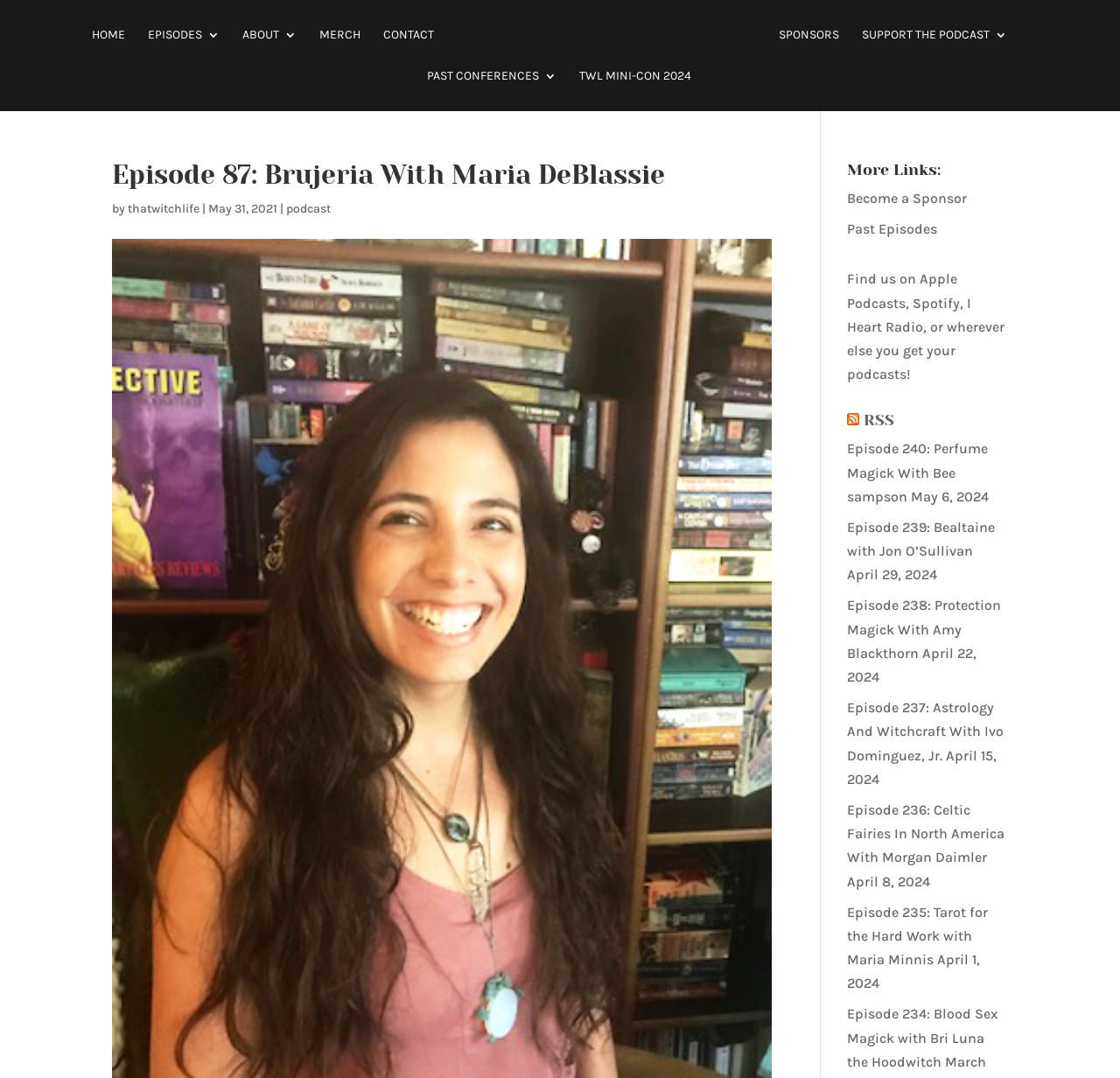Write an extensive caption that covers every aspect of the webpage.

This webpage is about a podcast called "That Witch Life" and specifically features Episode 87, which discusses Brujeria with Dr. Maria DeBlassie. At the top of the page, there are several links to navigate to different sections of the website, including "HOME", "EPISODES", "ABOUT", "MERCH", and "CONTACT". 

Below these links, there is a large heading that reads "Episode 87: Brujeria With Maria DeBlassie" followed by a subheading with the podcast's name, "thatwitchlife", and the date "May 31, 2021". 

To the right of the heading, there are more links, including "SPONSORS", "SUPPORT THE PODCAST", and "PAST CONFERENCES". Below these links, there is a section with the title "More Links:" that includes links to "Become a Sponsor", "Past Episodes", and a paragraph of text describing where to find the podcast.

Further down the page, there is an "RSS RSS" section with two links to RSS feeds, each accompanied by an image. Below this section, there are several links to other podcast episodes, each with a title and a date, including "Episode 240: Perfume Magick With Bee Sampson", "Episode 239: Bealtaine with Jon O’Sullivan", and several others.